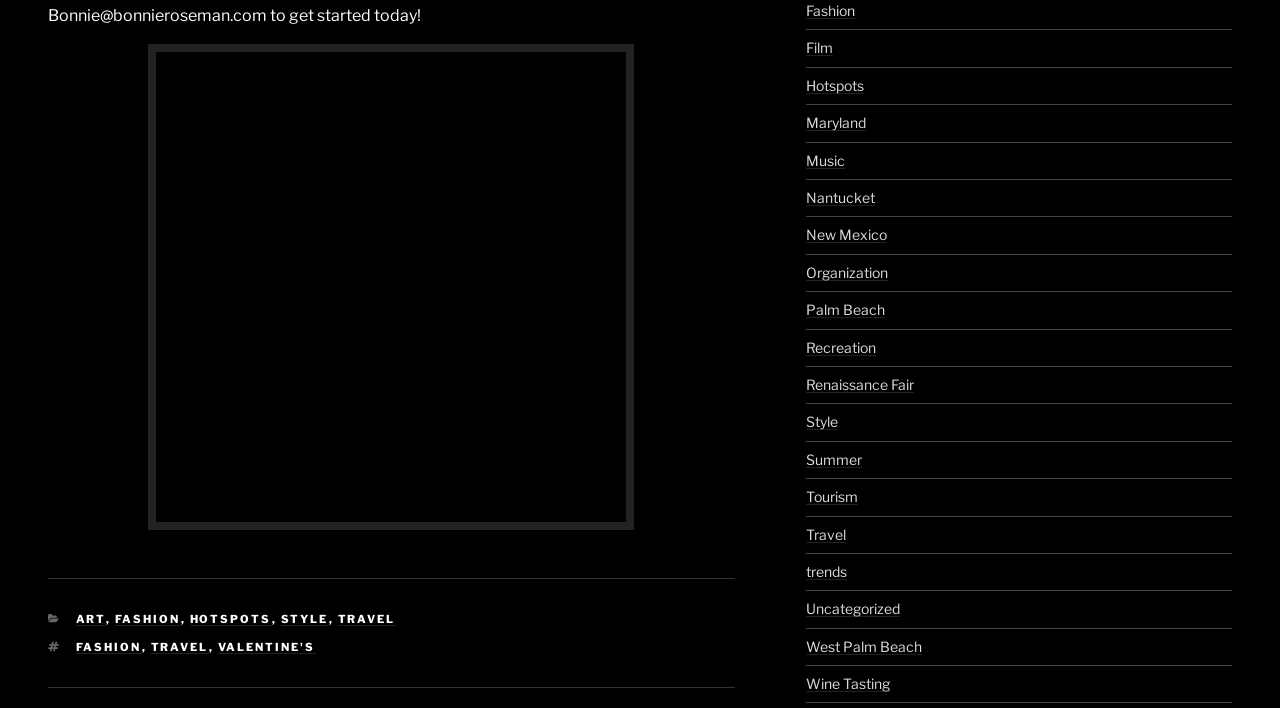Identify the bounding box coordinates for the UI element described by the following text: "parent_node: Name * name="author"". Provide the coordinates as four float numbers between 0 and 1, in the format [left, top, right, bottom].

None